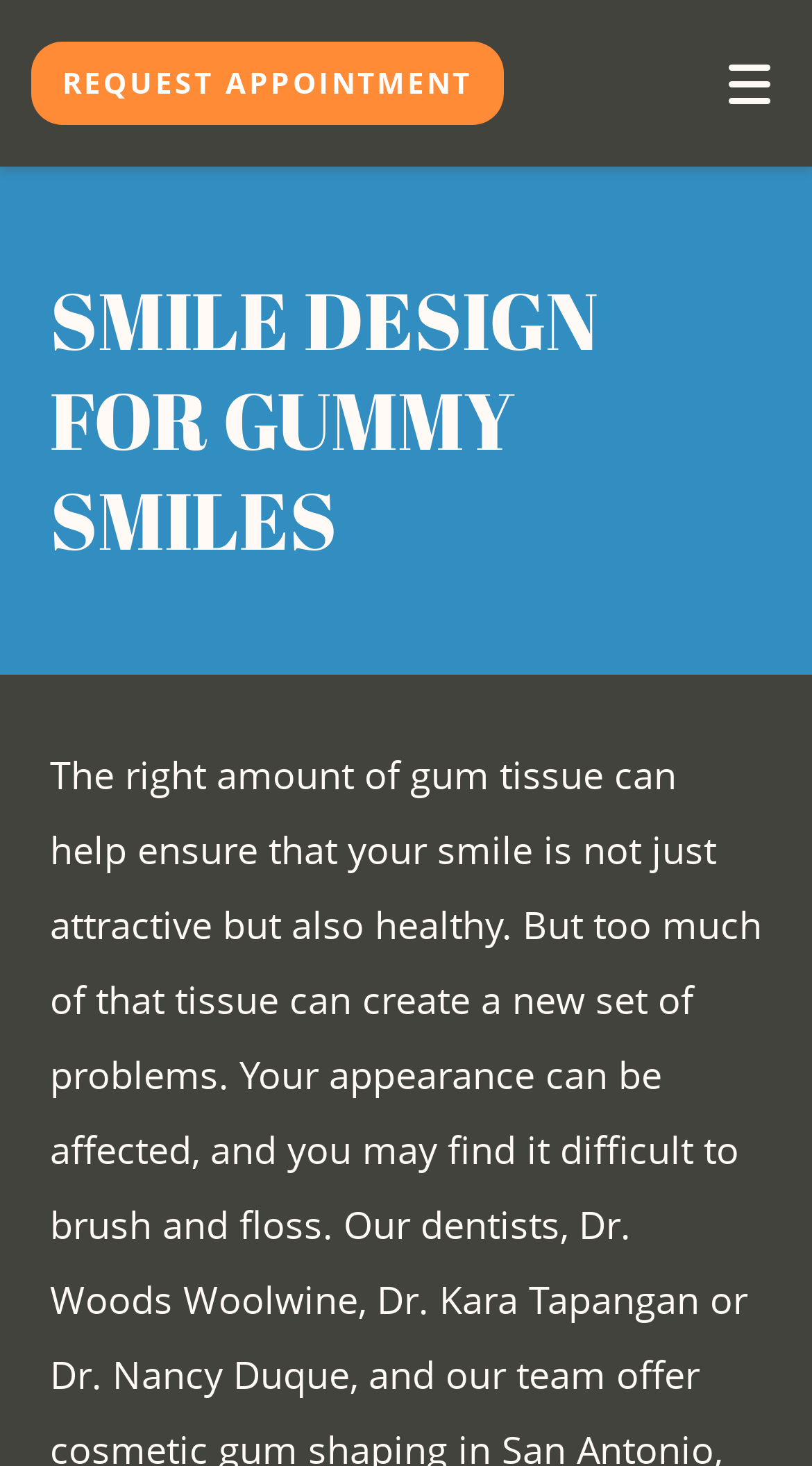What is the relationship between the 'REVIEW' and 'DIRECTIONS' links?
Provide an in-depth answer to the question, covering all aspects.

The 'REVIEW' and 'DIRECTIONS' links are located near each other on the webpage, suggesting a connection between them. They are both related to the office location, with 'REVIEW' likely allowing users to leave a review of their experience at the office, and 'DIRECTIONS' providing users with directions to the office.